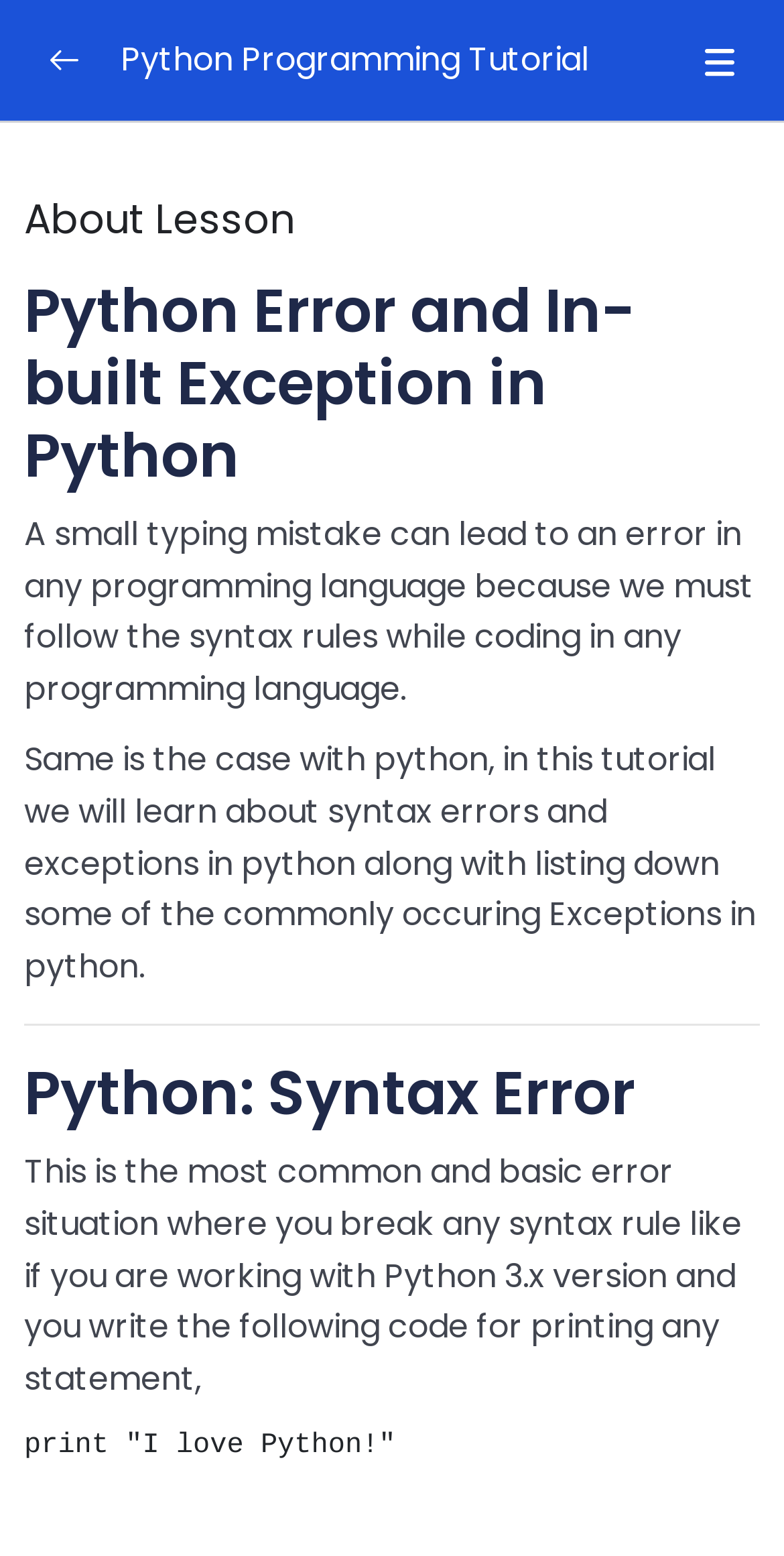What is the focus of the Python Exception Handling tutorial?
Answer the question using a single word or phrase, according to the image.

raise Keyword